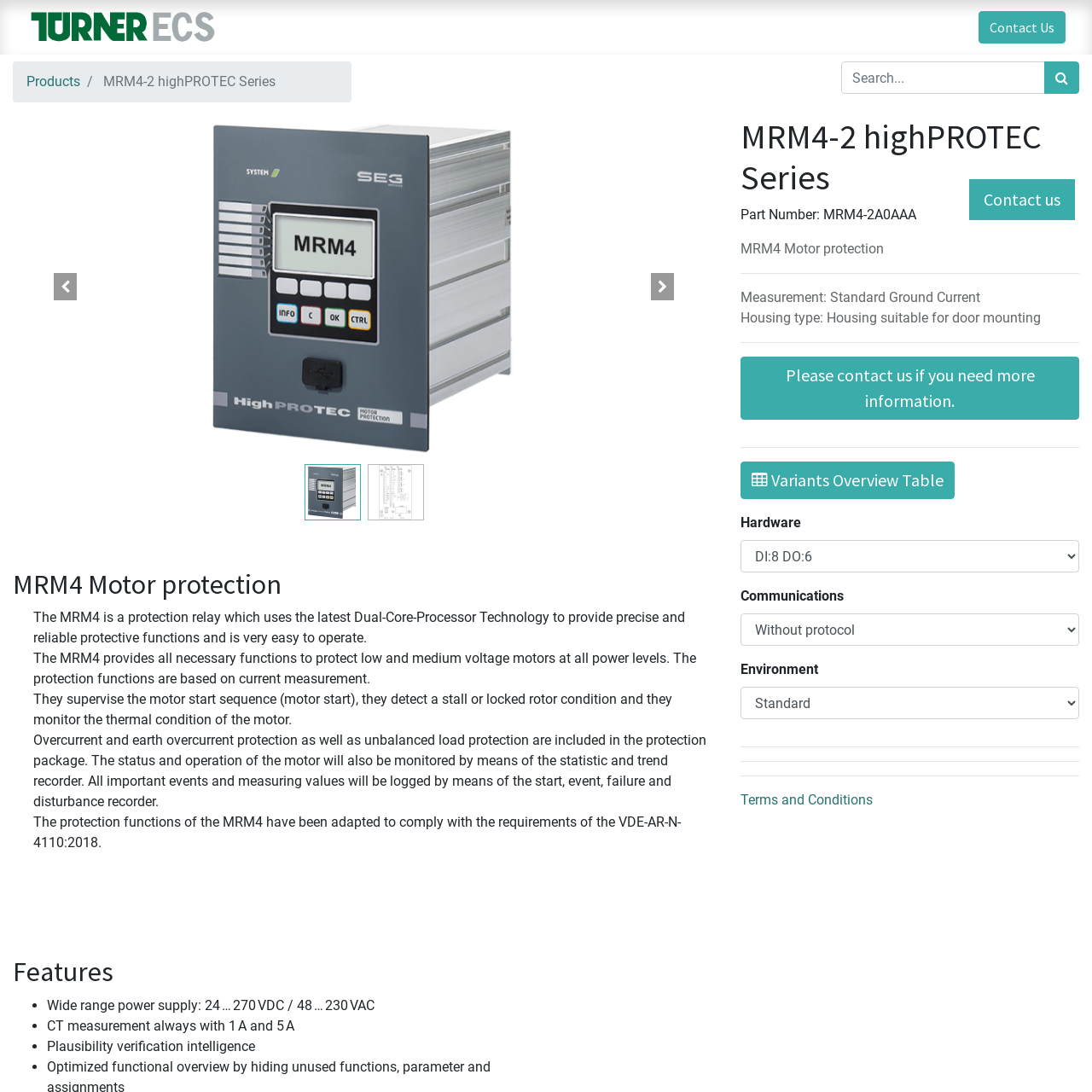Using the description "Contact us", predict the bounding box of the relevant HTML element.

[0.888, 0.164, 0.984, 0.202]